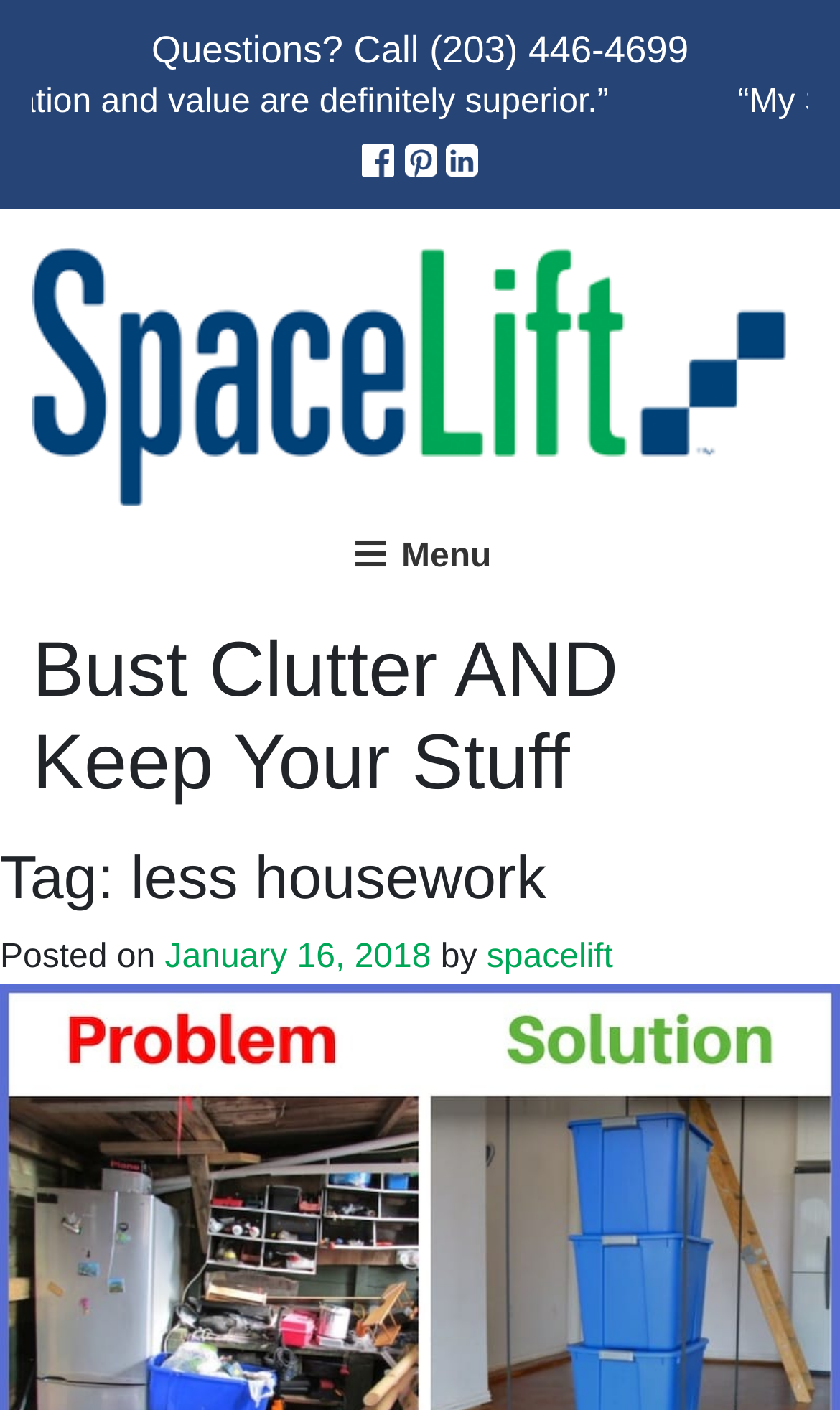From the image, can you give a detailed response to the question below:
What is the date of the latest article?

I found the date by looking at the link 'January 16, 2018' which is located next to the text 'Posted on'.